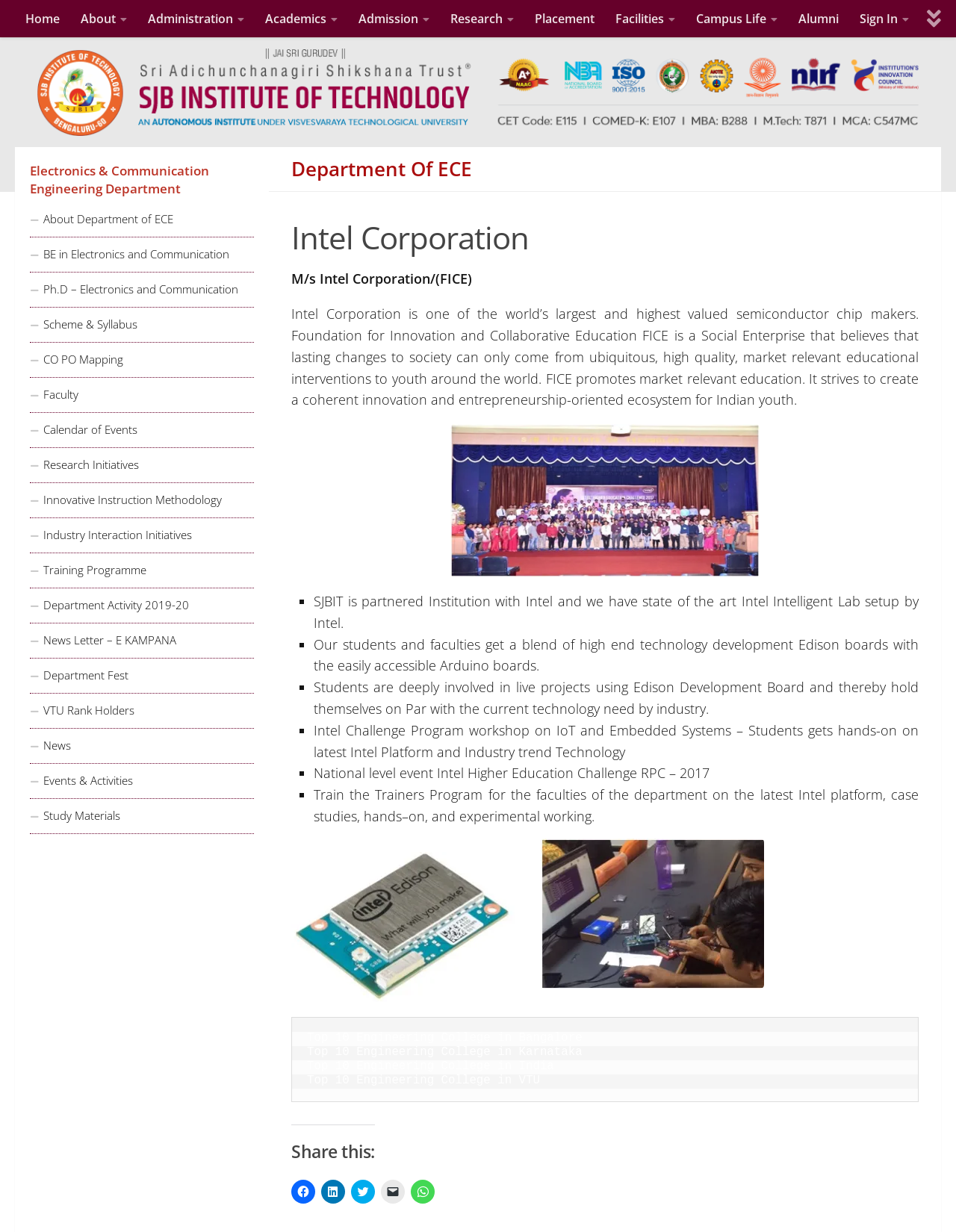Can you find the bounding box coordinates for the UI element given this description: "News"? Provide the coordinates as four float numbers between 0 and 1: [left, top, right, bottom].

[0.031, 0.591, 0.266, 0.62]